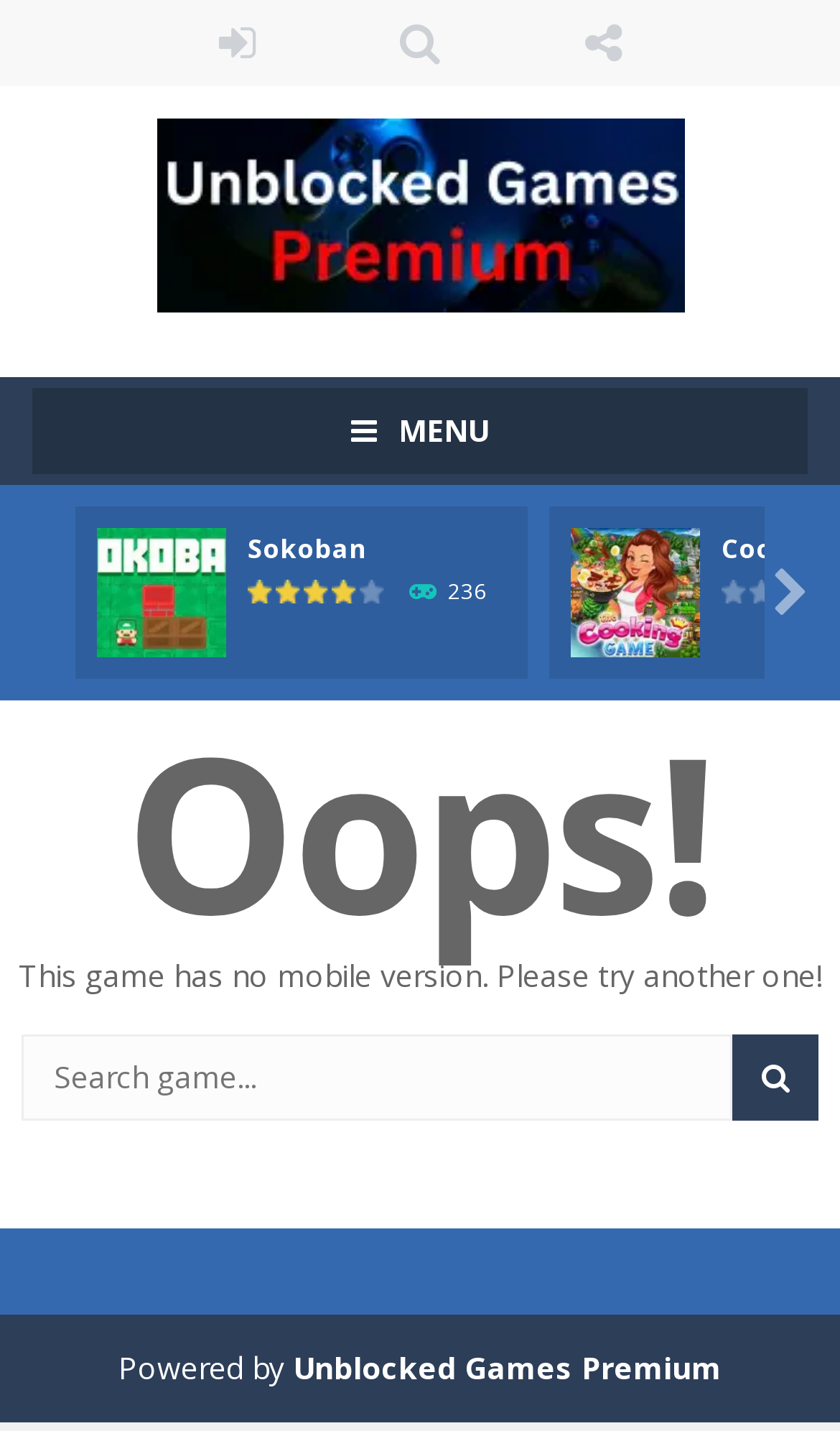Determine the bounding box coordinates of the clickable element necessary to fulfill the instruction: "Click the LOGIN button". Provide the coordinates as four float numbers within the 0 to 1 range, i.e., [left, top, right, bottom].

[0.186, 0.0, 0.378, 0.06]